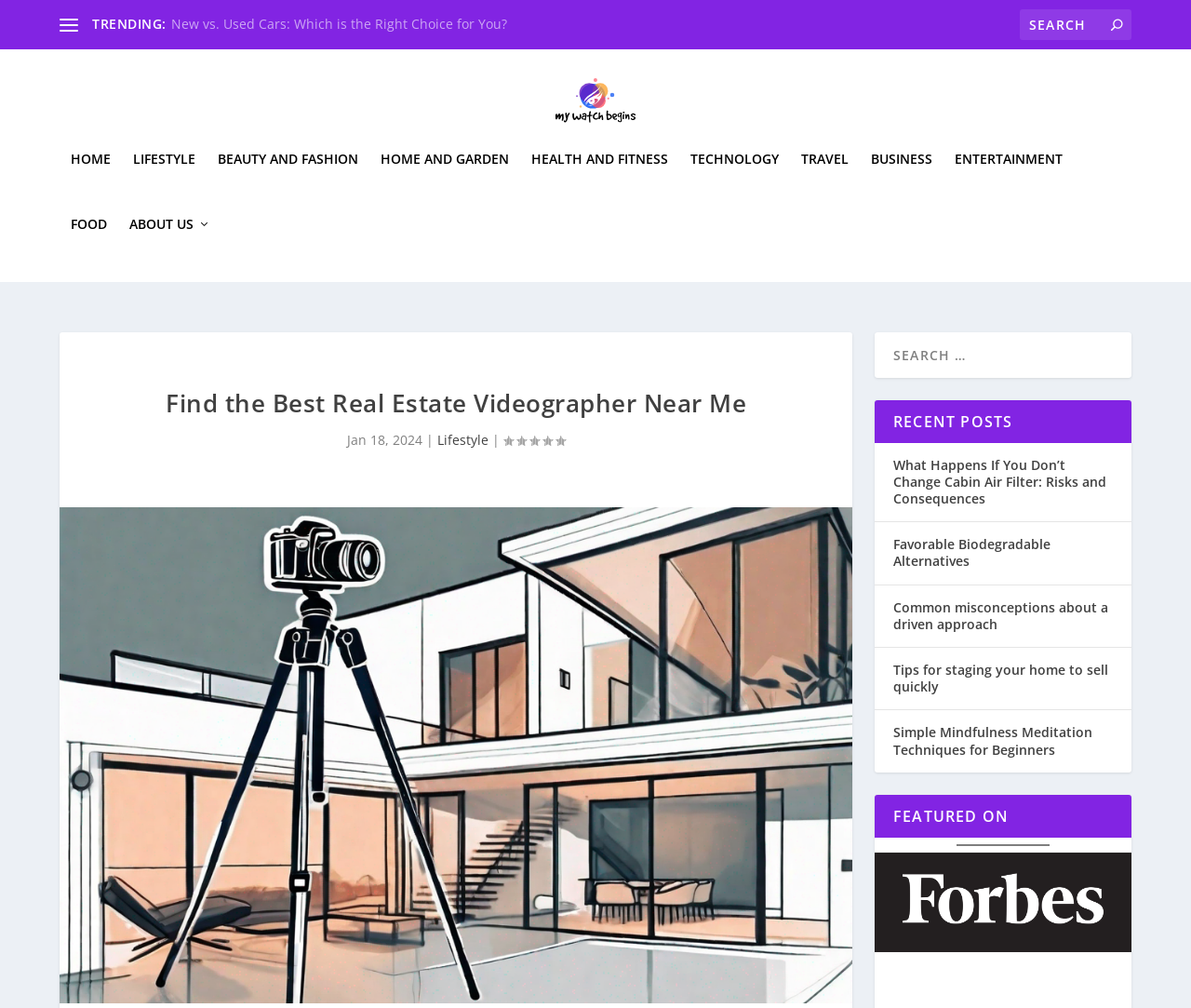Provide a brief response to the question using a single word or phrase: 
What is the purpose of the search bar?

Search for content